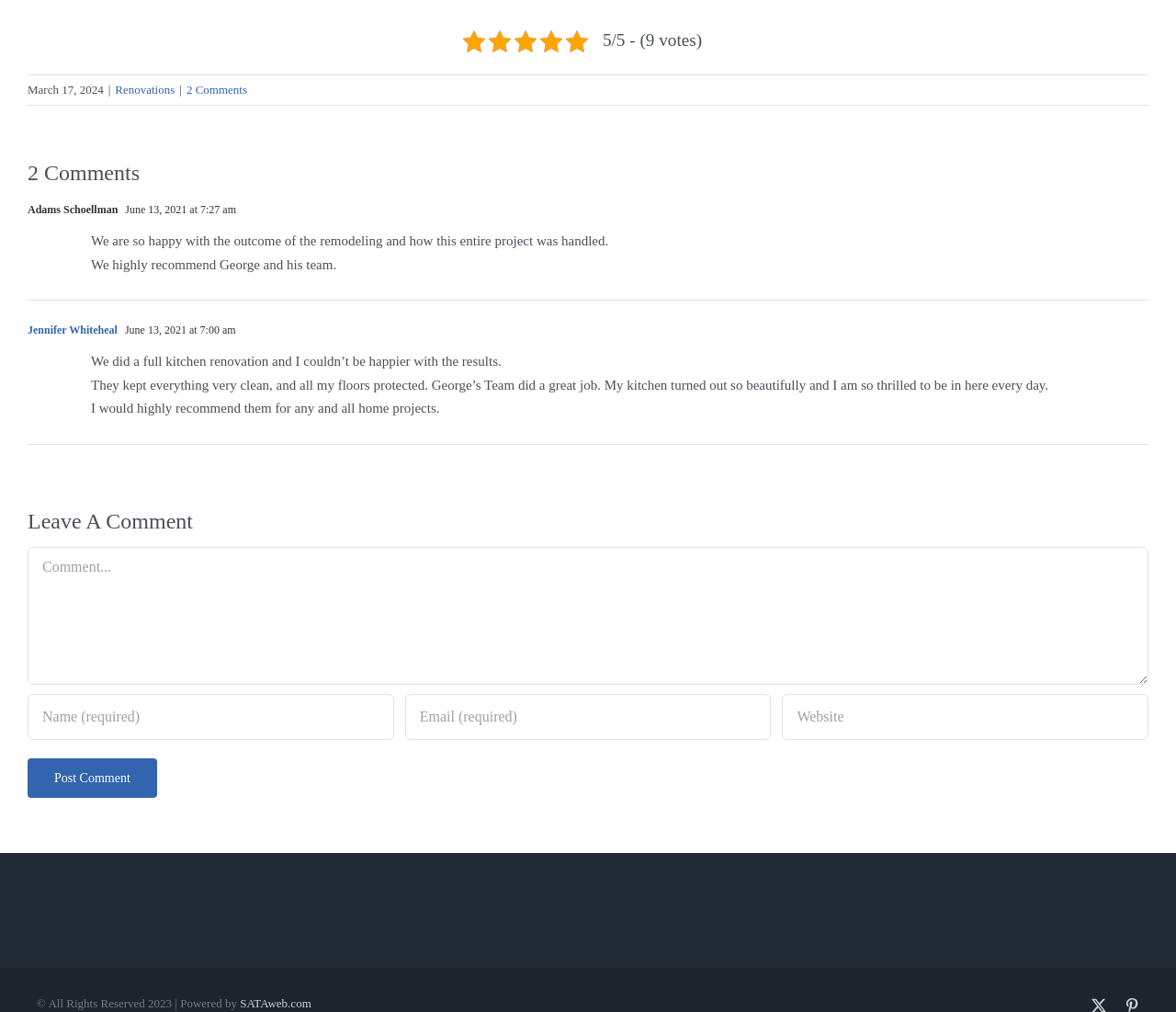What is the name of the company that powered the webpage?
Answer the question with detailed information derived from the image.

The footer of the webpage displays a copyright notice with the text 'Powered by SATAweb.com', indicating that SATAweb.com is the company that powered the webpage.